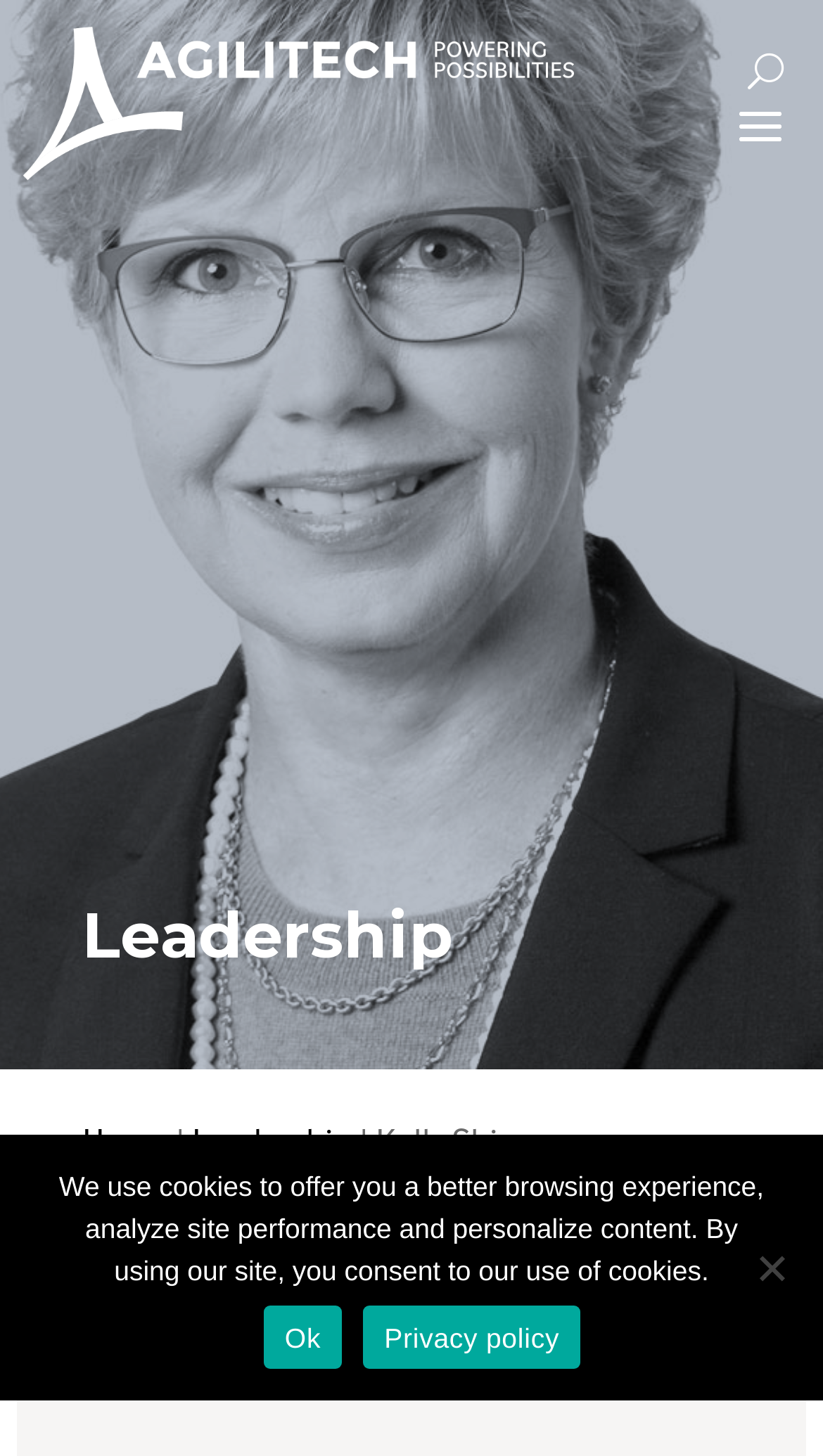How many links are there in the top navigation bar?
Respond to the question with a well-detailed and thorough answer.

I counted the link elements in the top navigation bar and found three links: 'Home', '|', and 'Leadership', which suggests that there are three links in total.